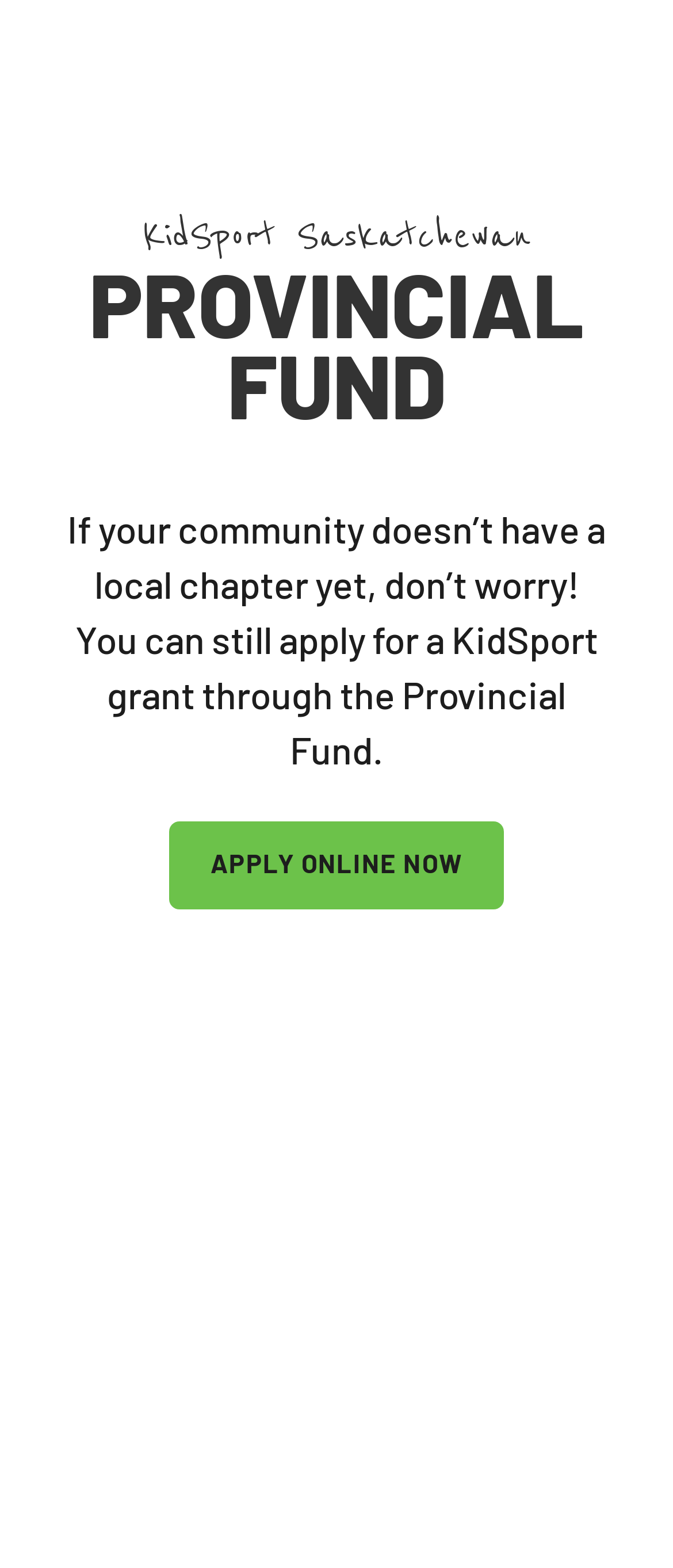Generate a comprehensive description of the contents of the webpage.

The webpage is about KidSport Saskatchewan, a provincial fund that provides grants to kids from families facing financial barriers to participate in registered sport programs. 

At the top left of the page, there is a small image and a link. On the top right, there is a button. 

Below the top section, there is a large image that spans the entire width of the page. Within this image, there is a smaller image at the top, followed by three headings. The first heading is "KidSport Saskatchewan", the second is "PROVINCIAL FUND", and the third is a longer text that explains the purpose of the Provincial Fund. 

Below these headings, there is a prominent link that says "APPLY ONLINE NOW". Further down, there are two more headings: "INDIVIDUAL GRANT" and "WHAT IS A GRANT?".